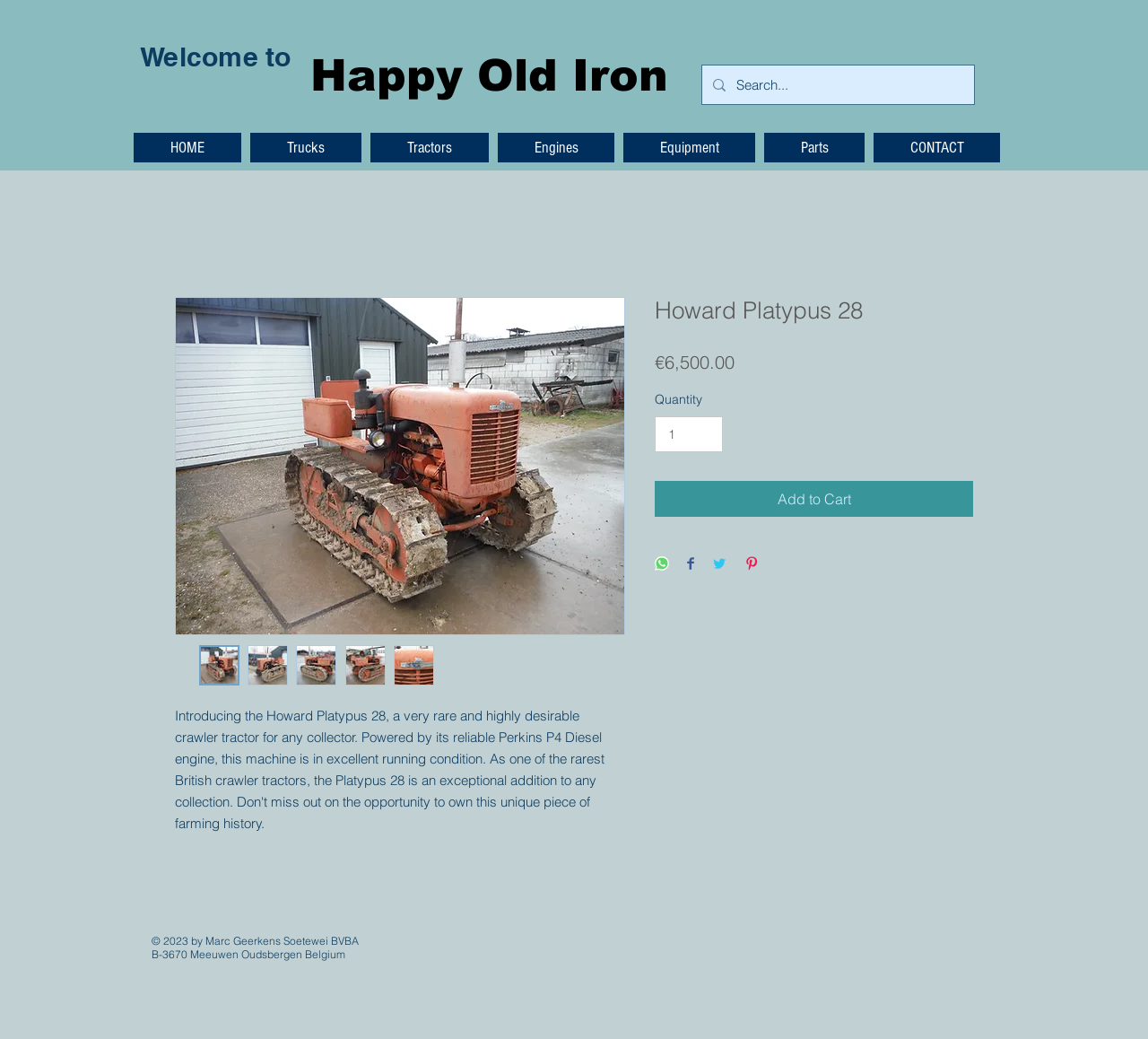Respond with a single word or phrase to the following question: What is the name of the tractor?

Howard Platypus 28